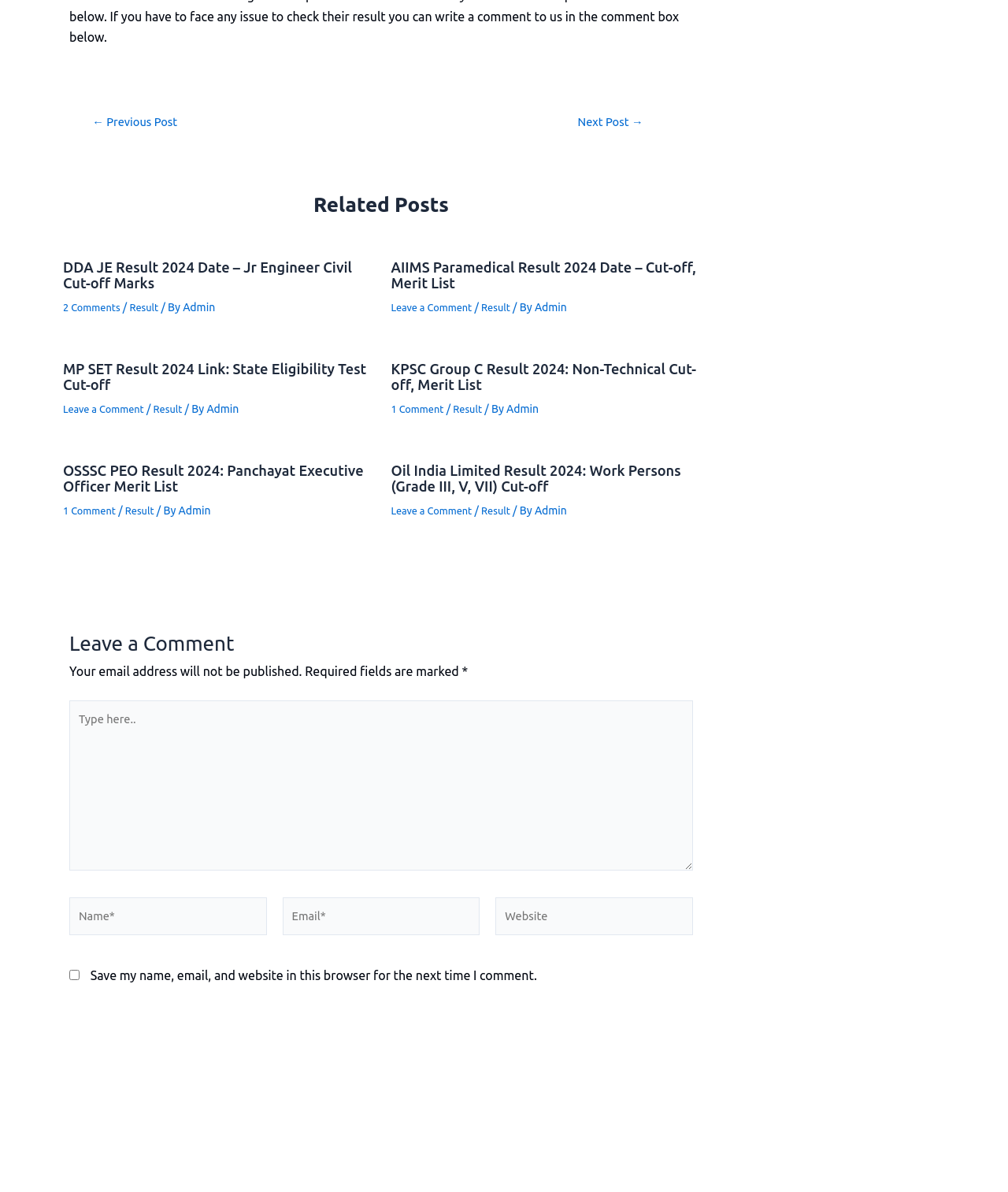Find the bounding box coordinates of the clickable element required to execute the following instruction: "Click on the 'Next Post →' link". Provide the coordinates as four float numbers between 0 and 1, i.e., [left, top, right, bottom].

[0.529, 0.096, 0.682, 0.107]